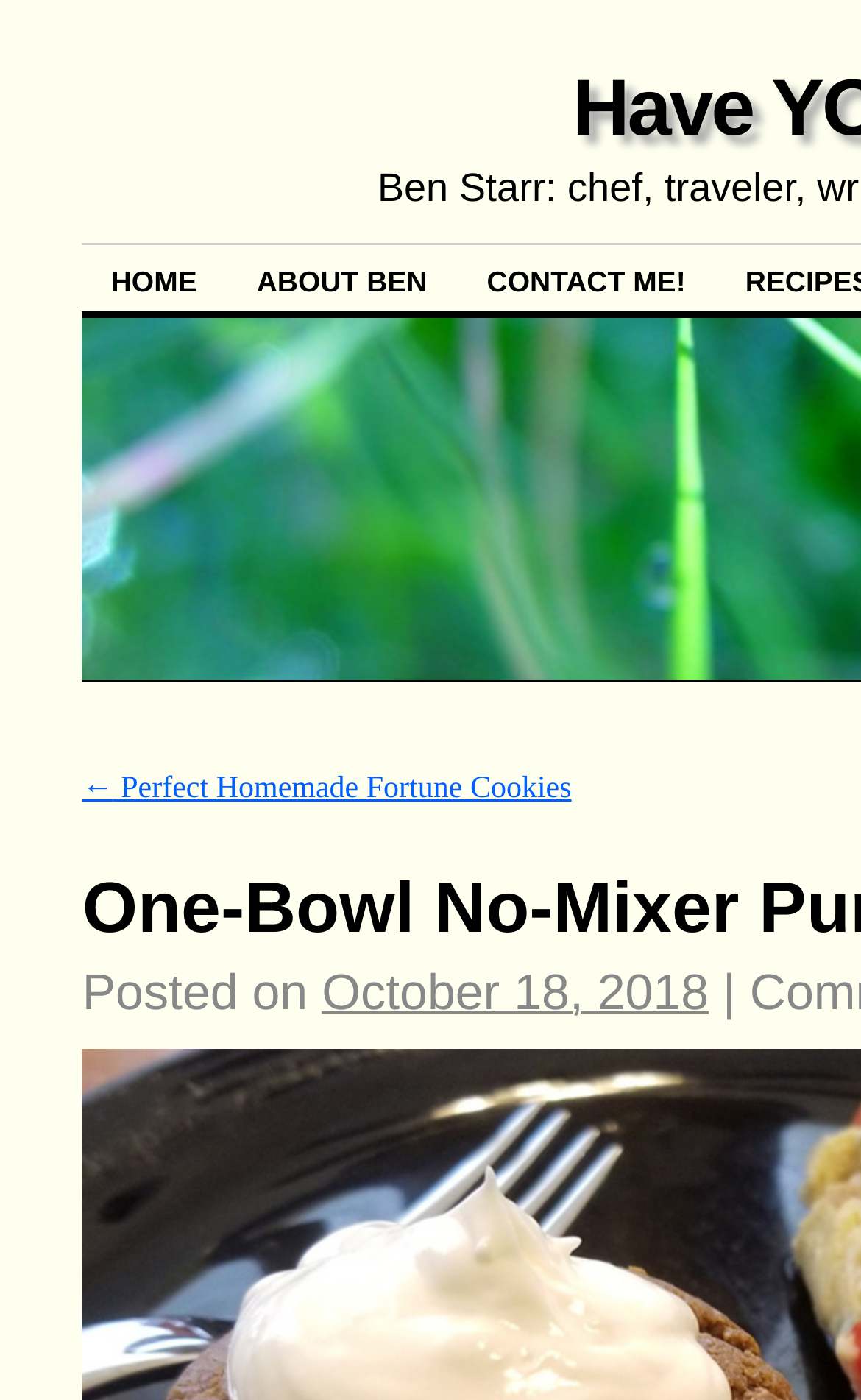Determine and generate the text content of the webpage's headline.

One-Bowl No-Mixer Pumpkin Muffins